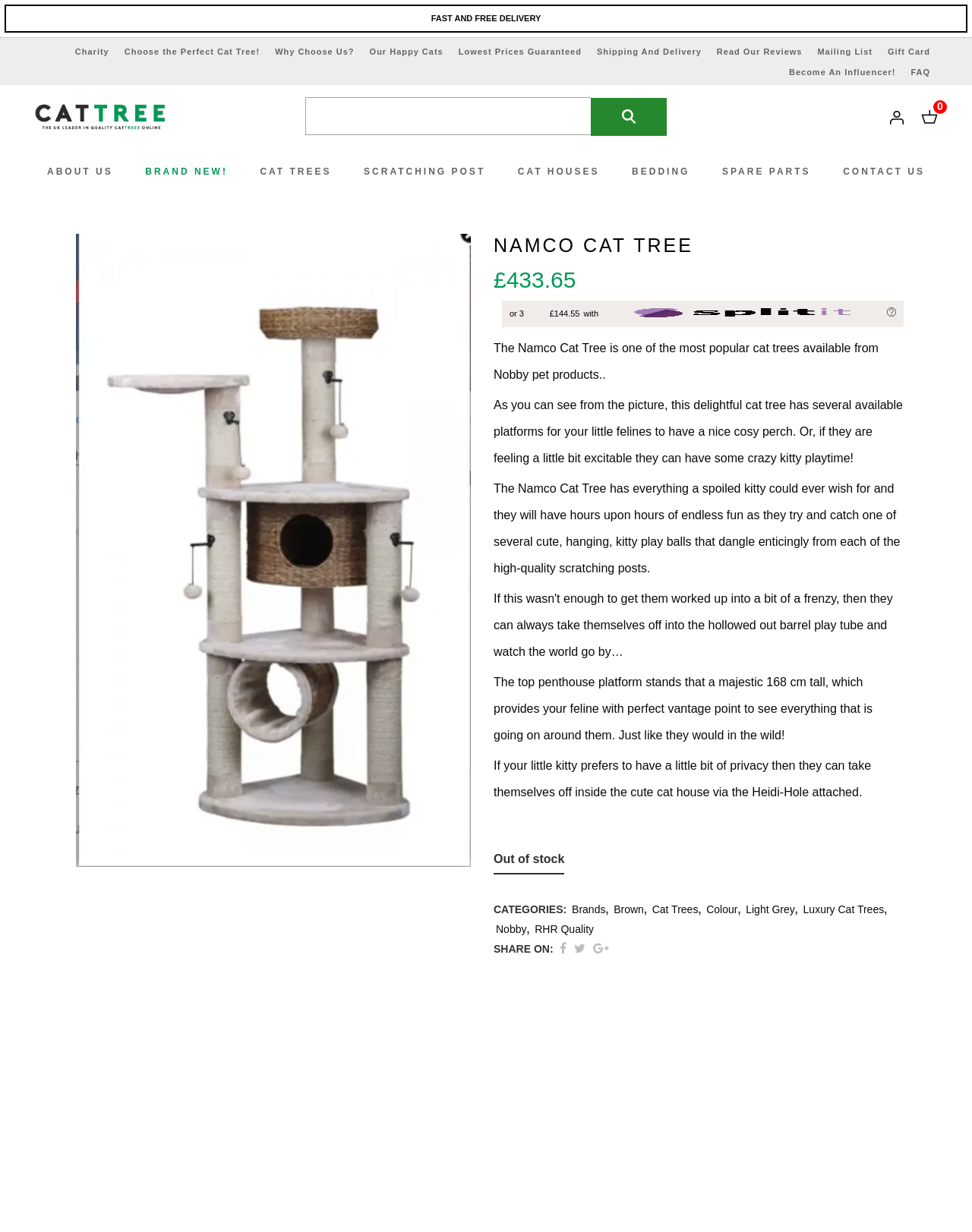Please determine the bounding box coordinates for the UI element described here. Use the format (top-left x, top-left y, bottom-right x, bottom-right y) with values bounded between 0 and 1: White Cat Trees

[0.271, 0.832, 0.465, 0.87]